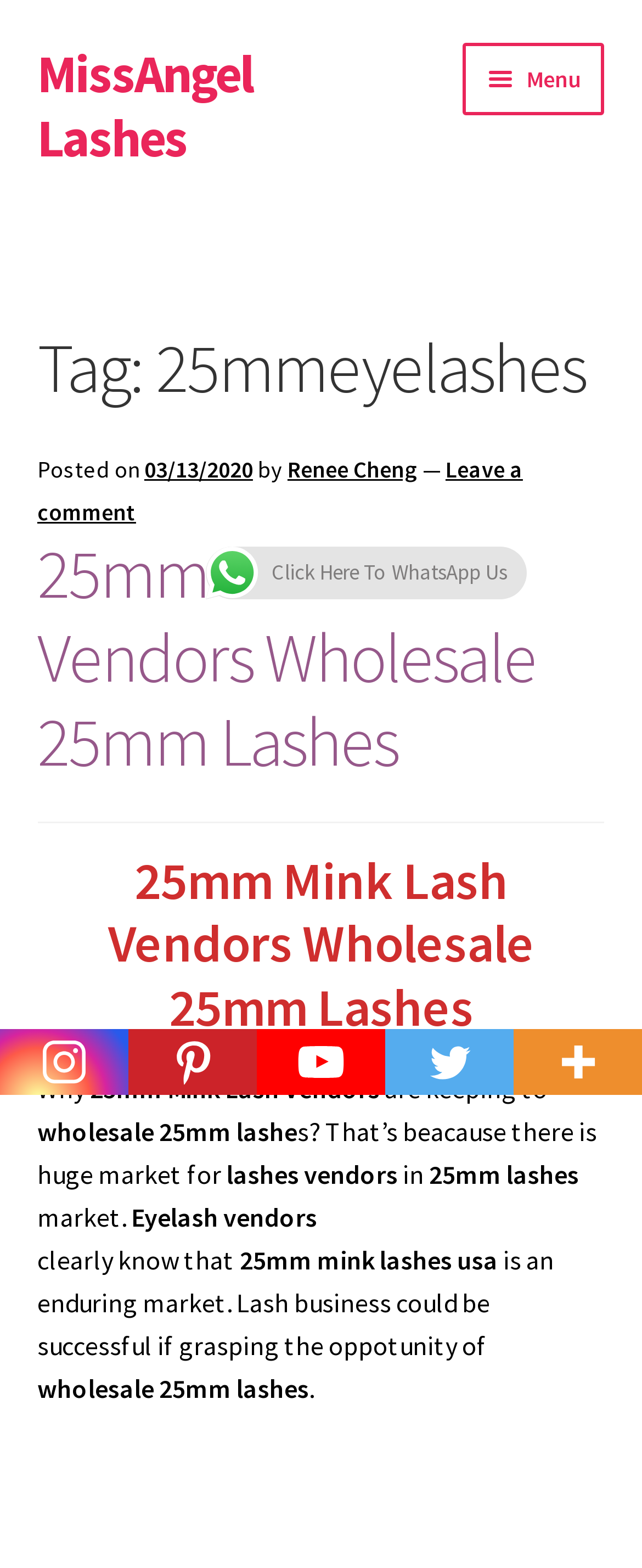Please identify the bounding box coordinates of the element on the webpage that should be clicked to follow this instruction: "Click on the '25mm Mink Lash Vendors Wholesale 25mm Lashes' link". The bounding box coordinates should be given as four float numbers between 0 and 1, formatted as [left, top, right, bottom].

[0.058, 0.339, 0.835, 0.5]